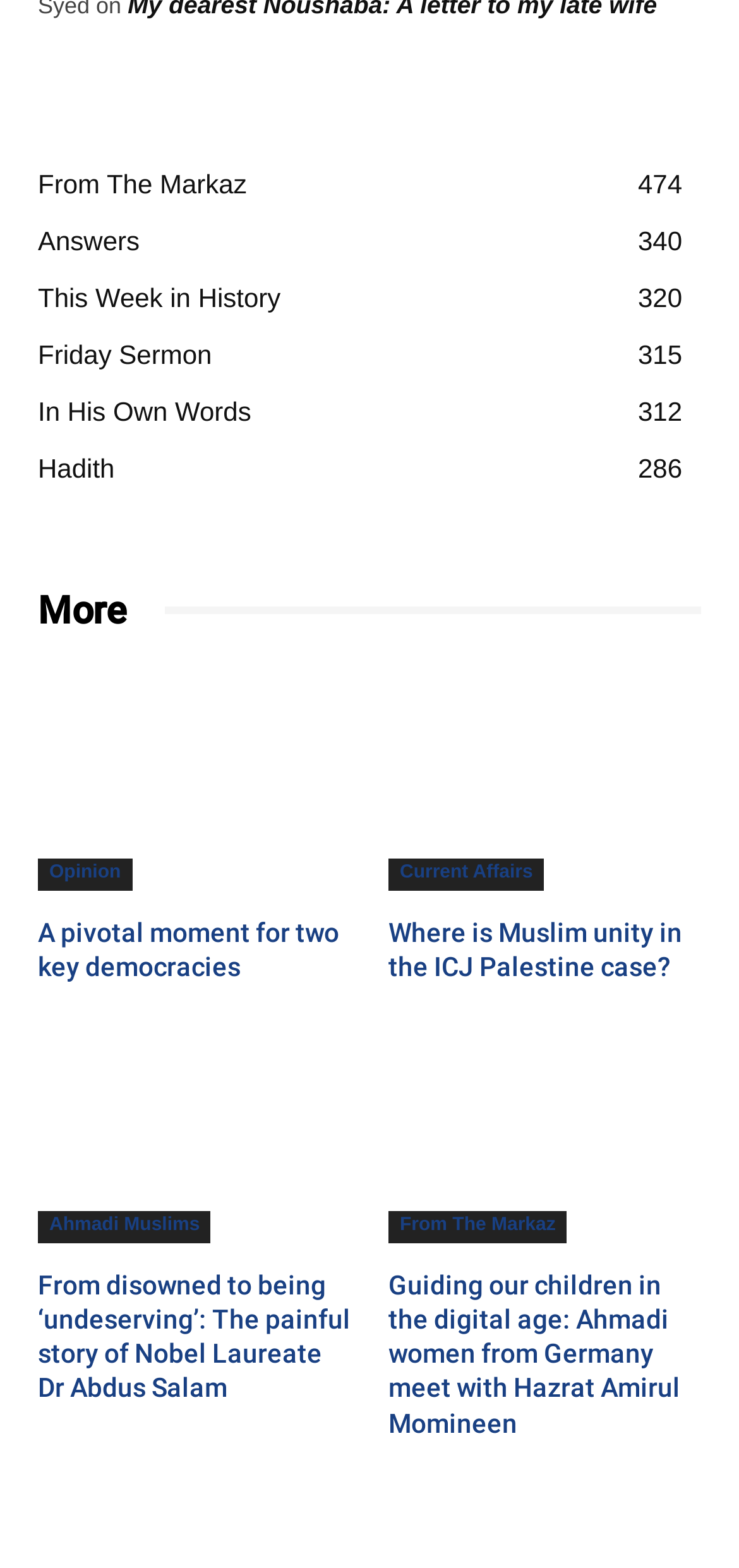What type of content is categorized under 'From The Markaz'?
Respond to the question with a single word or phrase according to the image.

Articles